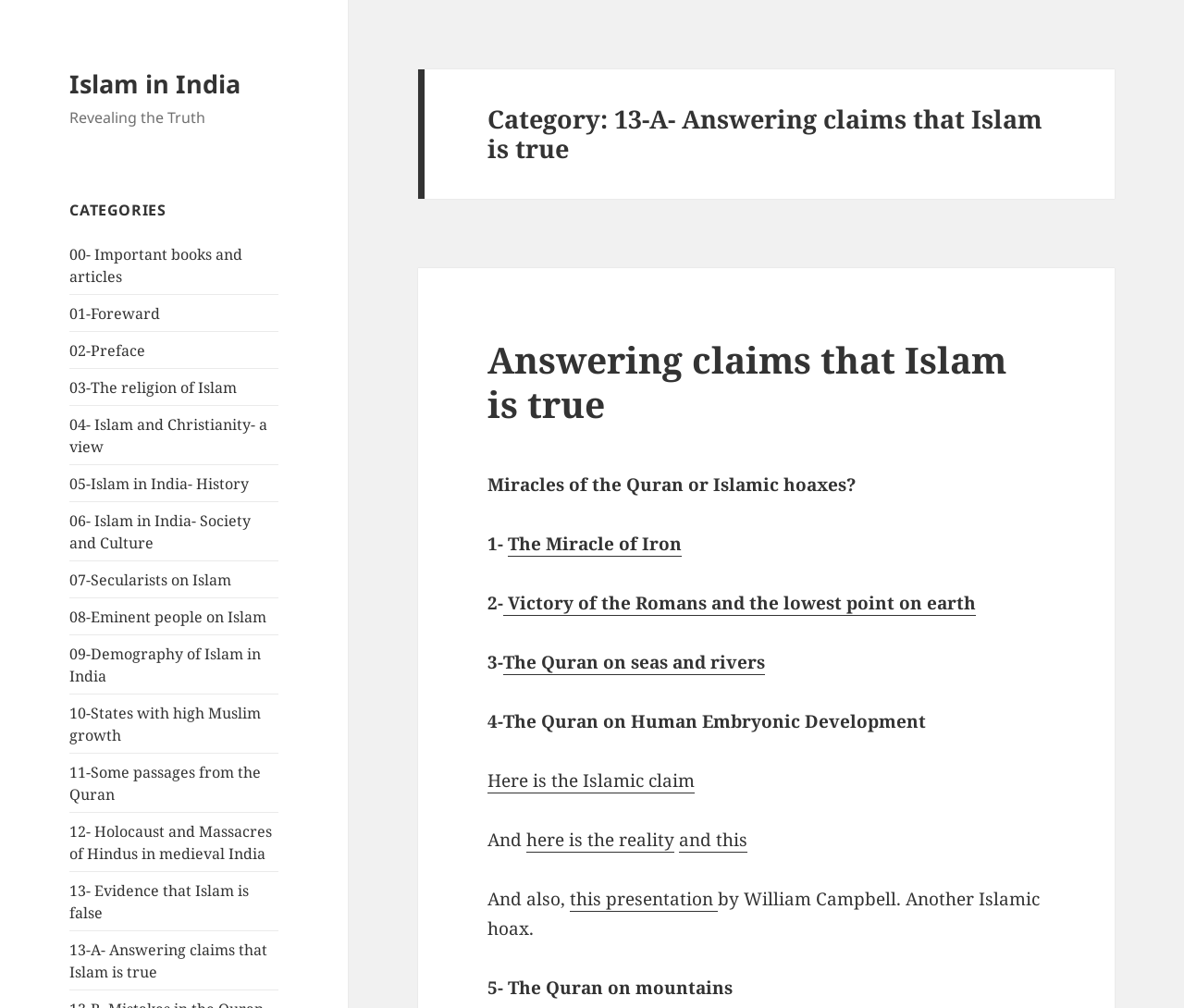Pinpoint the bounding box coordinates of the clickable area necessary to execute the following instruction: "View the presentation by William Campbell". The coordinates should be given as four float numbers between 0 and 1, namely [left, top, right, bottom].

[0.481, 0.88, 0.606, 0.905]